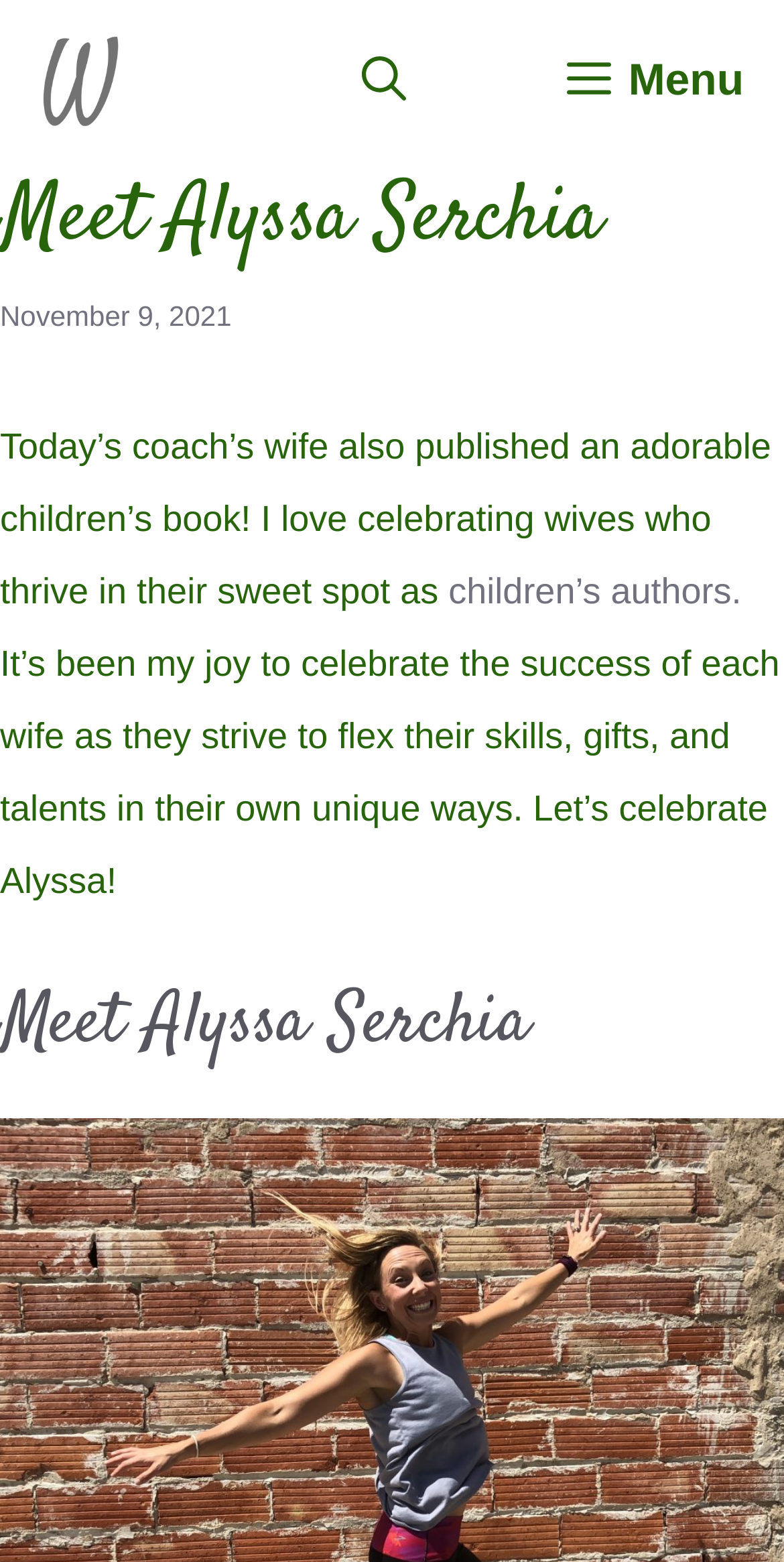What is the date of the article?
Please provide a single word or phrase in response based on the screenshot.

November 9, 2021